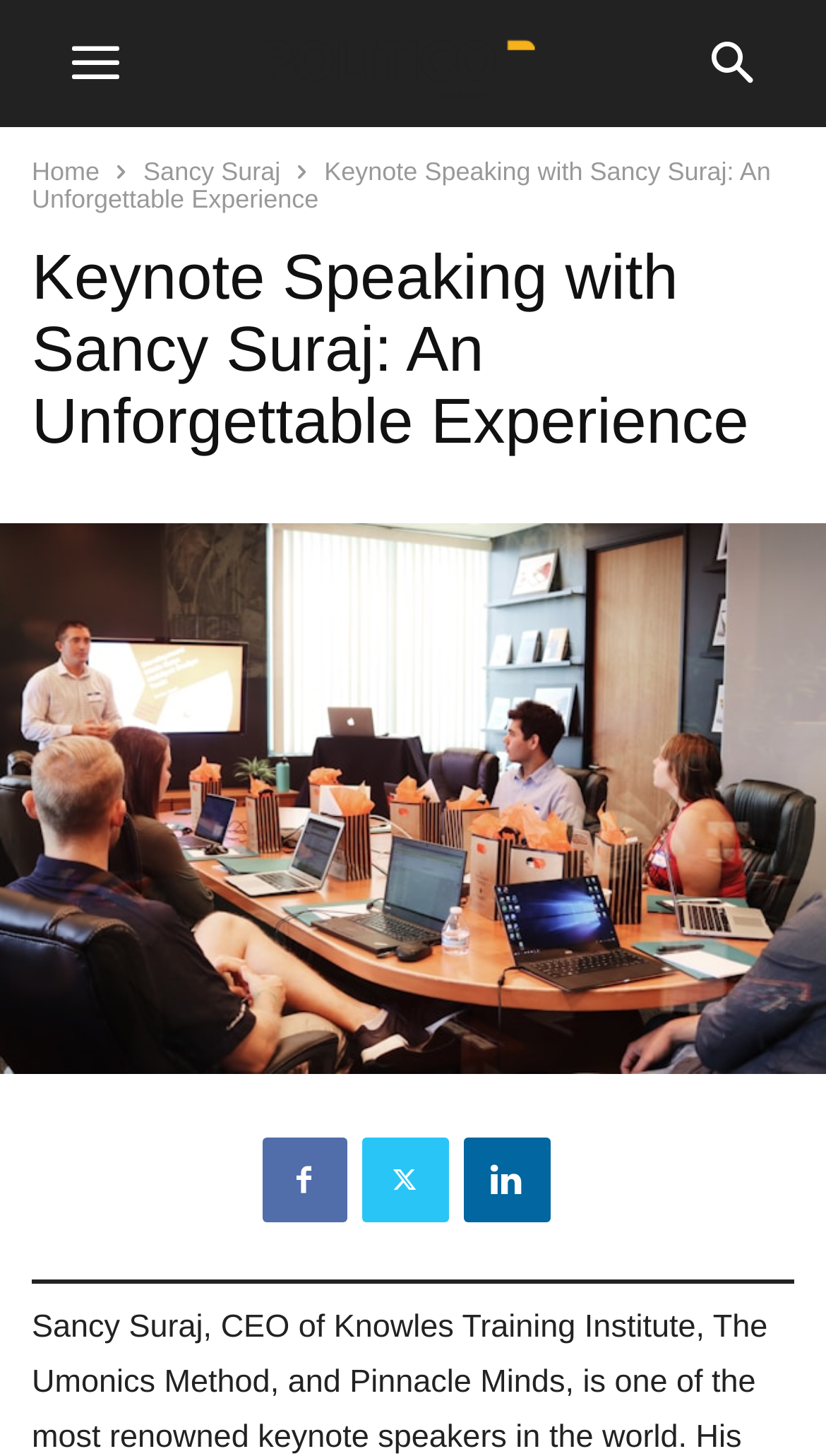Write an exhaustive caption that covers the webpage's main aspects.

The webpage is about Sancy Suraj, a renowned keynote speaker. At the top left corner, there are two links, "Home" and "Sancy Suraj", positioned side by side. Next to them, there is a static text "Keynote Speaking with Sancy Suraj: An Unforgettable Experience" that spans almost the entire width of the page. Below this text, there is a header with the same title, "Keynote Speaking with Sancy Suraj: An Unforgettable Experience".

In the middle of the page, there is a large image that occupies the full width of the page. Below the image, there are three social media links, represented by icons, positioned horizontally and centered on the page.

At the bottom of the page, there is a horizontal separator line that spans almost the entire width of the page. Above this separator, there is a link with no text, which may be a call-to-action button or a link to another page.